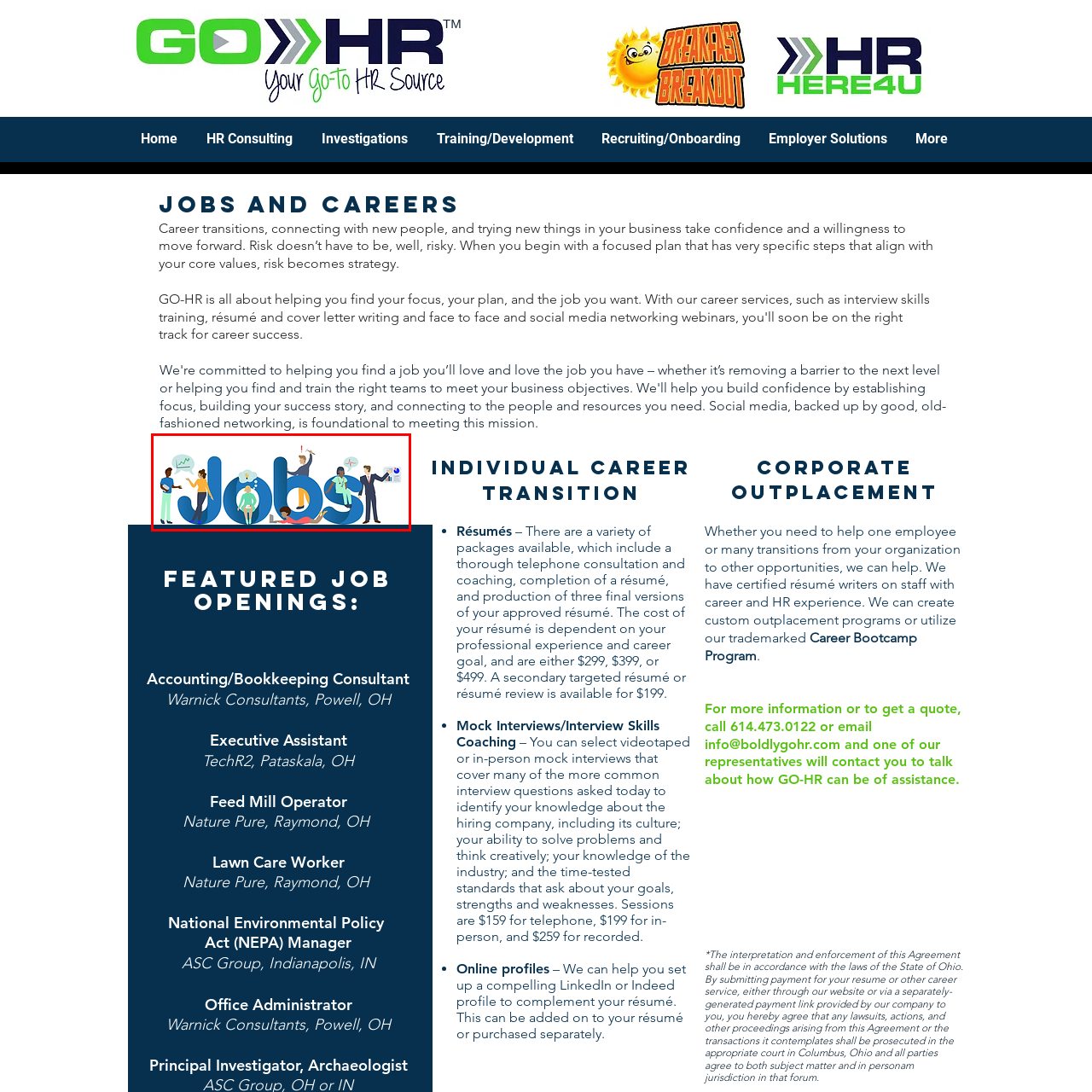Write a thorough description of the contents of the image marked by the red outline.

The image features a vibrant and engaging illustration that highlights the theme of job seeking and career opportunities. The large blue word "Jobs" serves as the focal point, surrounded by diverse characters representing various professions and emotions associated with job searching.

On the left, one figure holds a clipboard while another gestures expressively, perhaps discussing ideas or opportunities. A character in the center appears deep in thought, symbolizing contemplation, while another in a medical attire suggests the healthcare field. A business professional on the right displays a document, signifying the analytical side of job applications. The background includes illustrative speech bubbles that contribute a dynamic layer to the composition, emphasizing collaboration and communication in the job market. Overall, the image conveys a positive and resourceful atmosphere, ideal for encouraging individuals in their career transitions and pursuits.